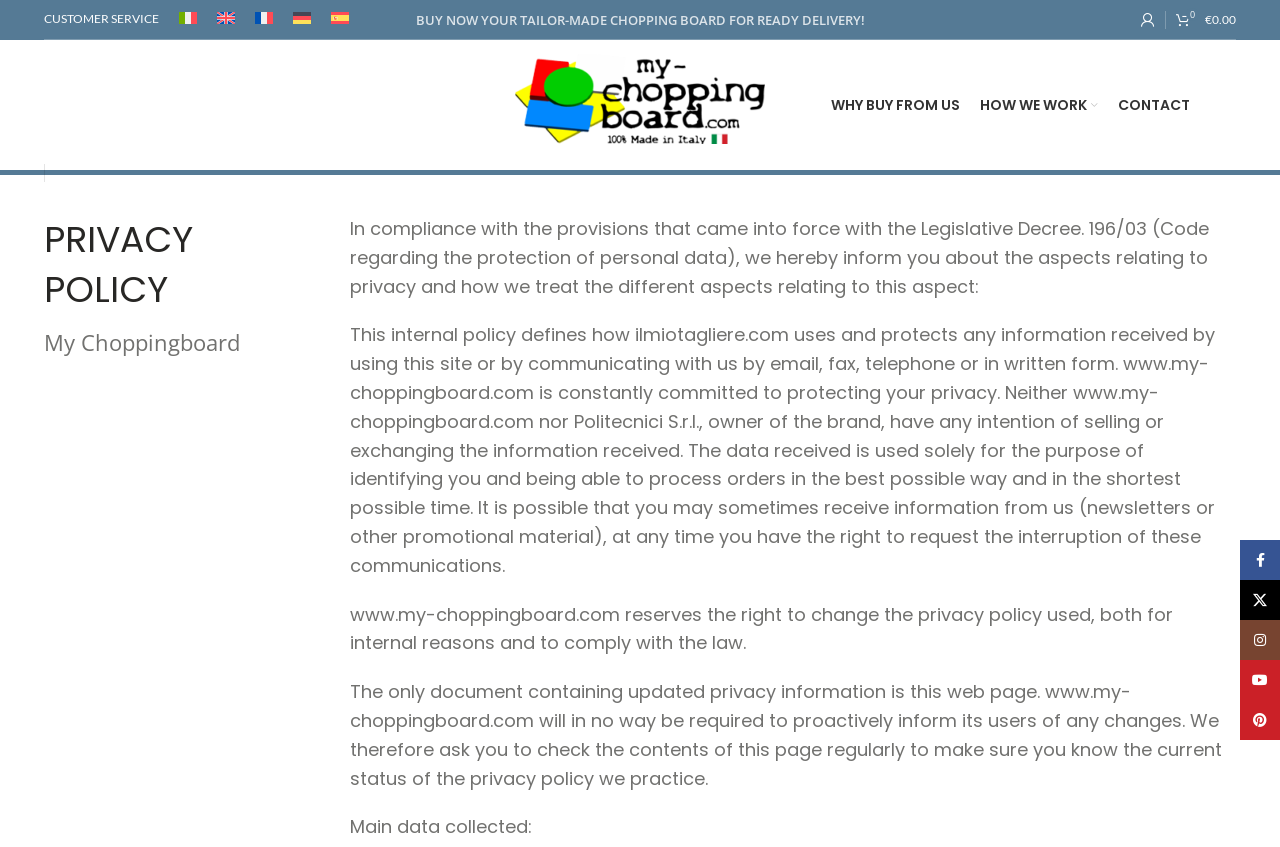How many social media links are available on the webpage?
Refer to the image and provide a concise answer in one word or phrase.

5